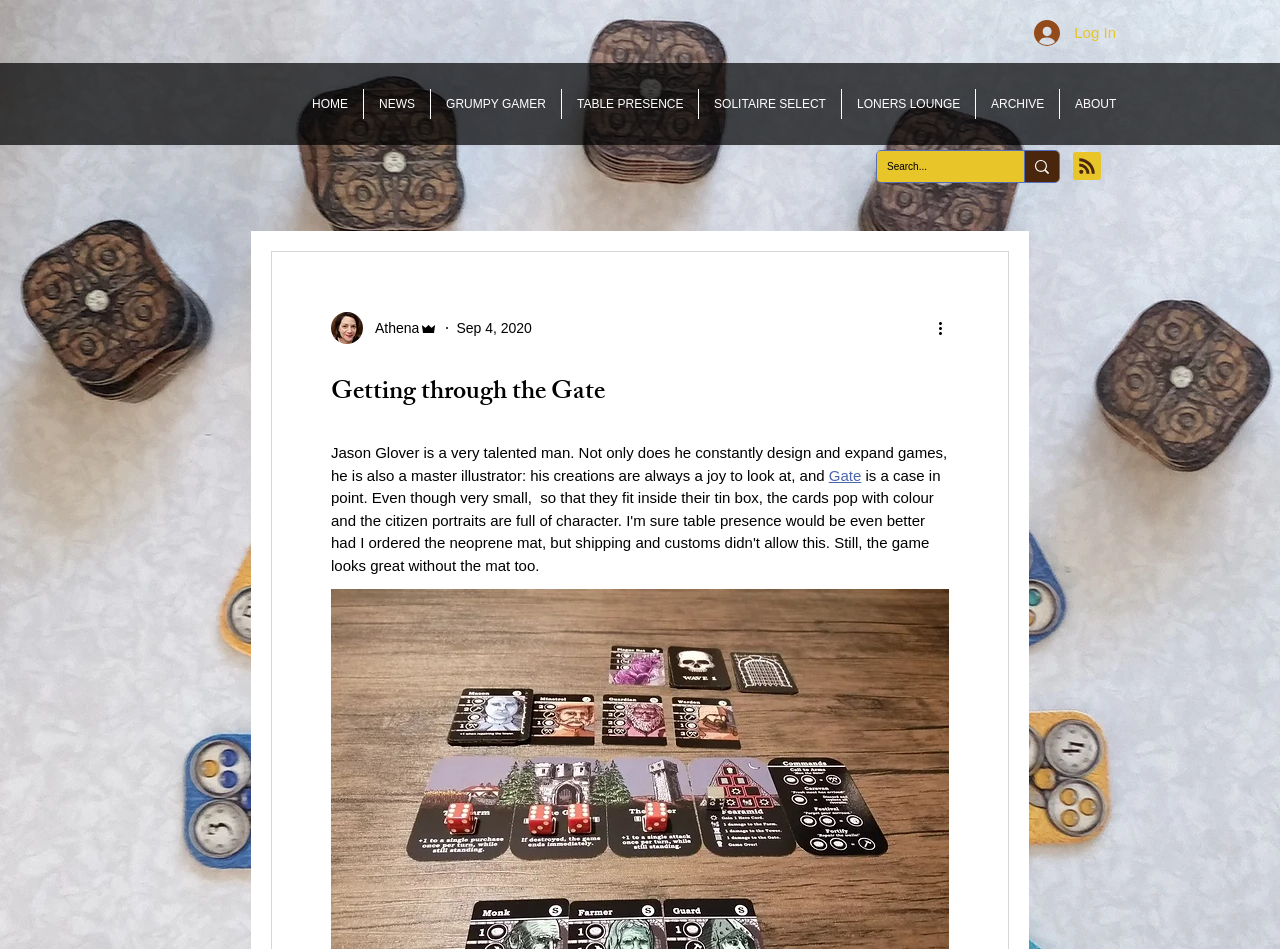Find and extract the text of the primary heading on the webpage.

Getting through the Gate